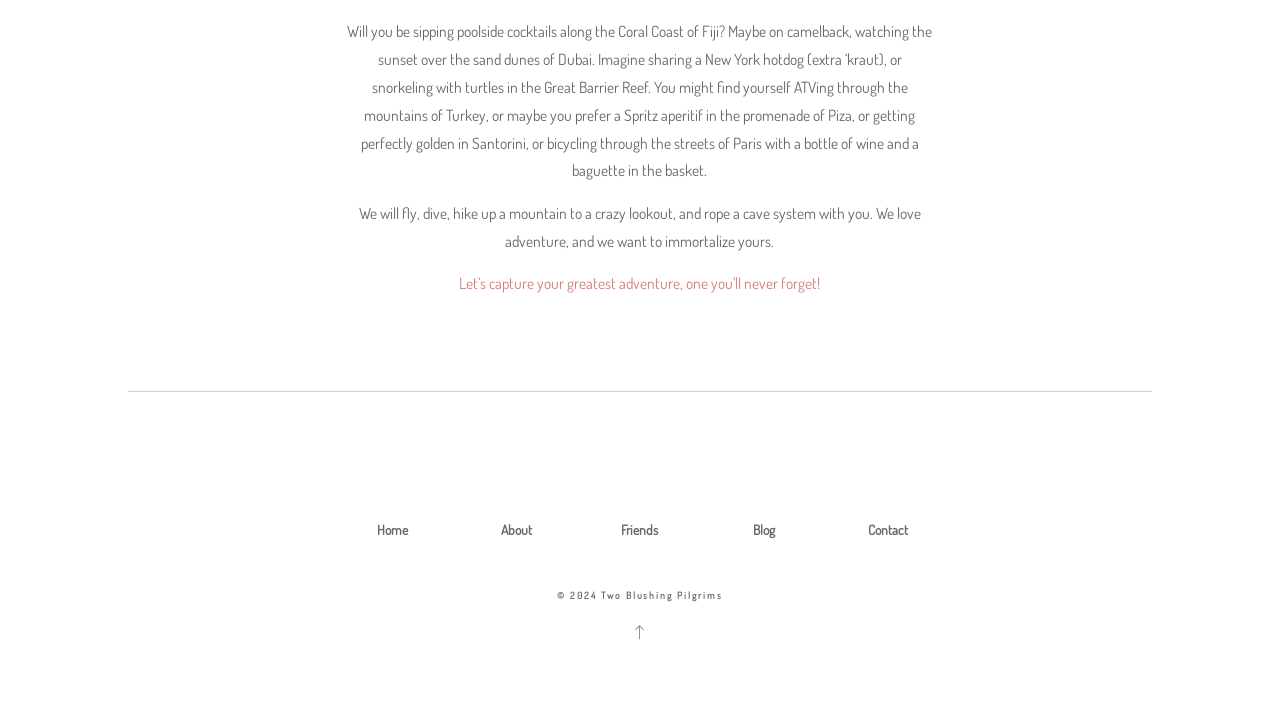What is the theme of this website?
Relying on the image, give a concise answer in one word or a brief phrase.

Adventure